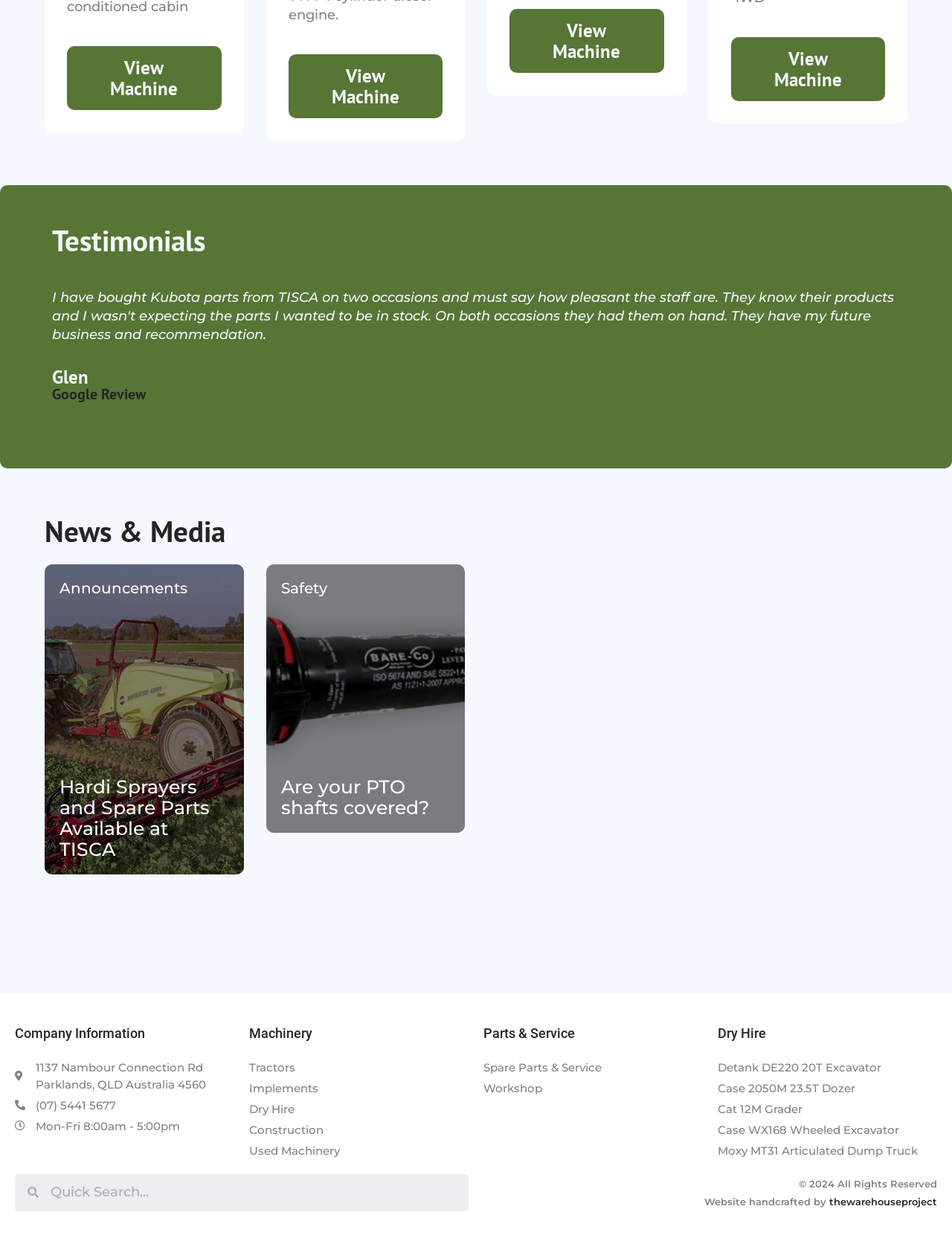What is the company's address?
Based on the screenshot, answer the question with a single word or phrase.

1137 Nambour Connection Rd Parklands, QLD Australia 4560